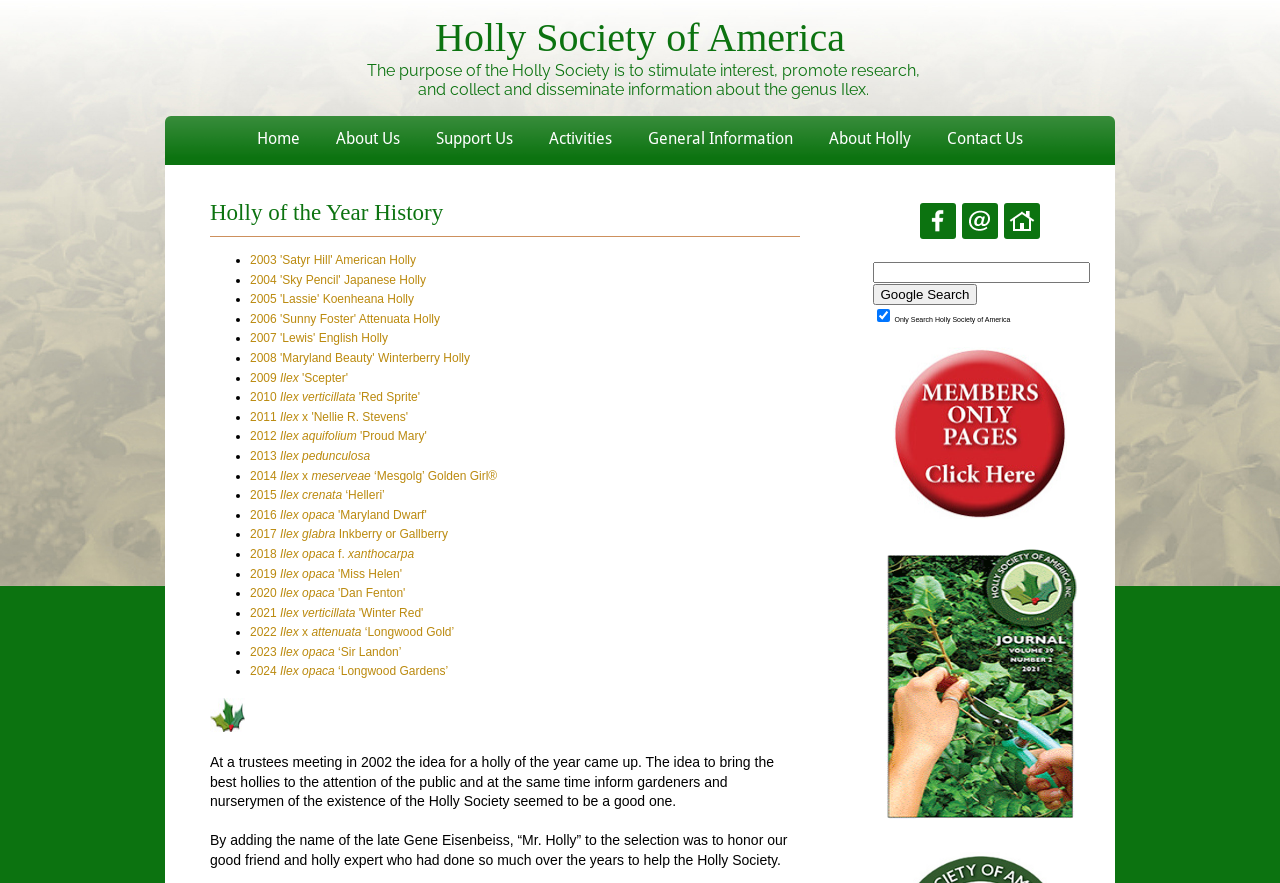Construct a thorough caption encompassing all aspects of the webpage.

The webpage is about the Holly Society of America, an organization dedicated to promoting interest, research, and information about the genus Ilex. At the top of the page, there is a link to the society's homepage, followed by a brief description of the society's purpose. Below this, there is a horizontal navigation menu with links to various sections, including "About Us", "Support Us", "Activities", "General Information", "About Holly", and "Contact Us".

The main content of the page is divided into two sections. The first section is headed "Holly of the Year History" and lists the hollies of the year from 2003 to 2024, each with a brief description and a link to more information. The list is formatted with bullet points and is arranged in a vertical column.

The second section provides more information about the idea behind the "Holly of the Year" program, which was conceived in 2002 to bring attention to the best hollies and inform gardeners and nurserymen about the Holly Society. The section also honors the late Gene Eisenbeiss, a holly expert who contributed significantly to the society.

On the right side of the page, there are three images with links to connect with the society on Facebook, contact the society, and return to the homepage. Below these images, there is a search box with a Google search button and an option to search only within the Holly Society of America website.

At the bottom of the page, there are two more links: one to the Holly Society and another to the Holly Society of America, each with an accompanying image.